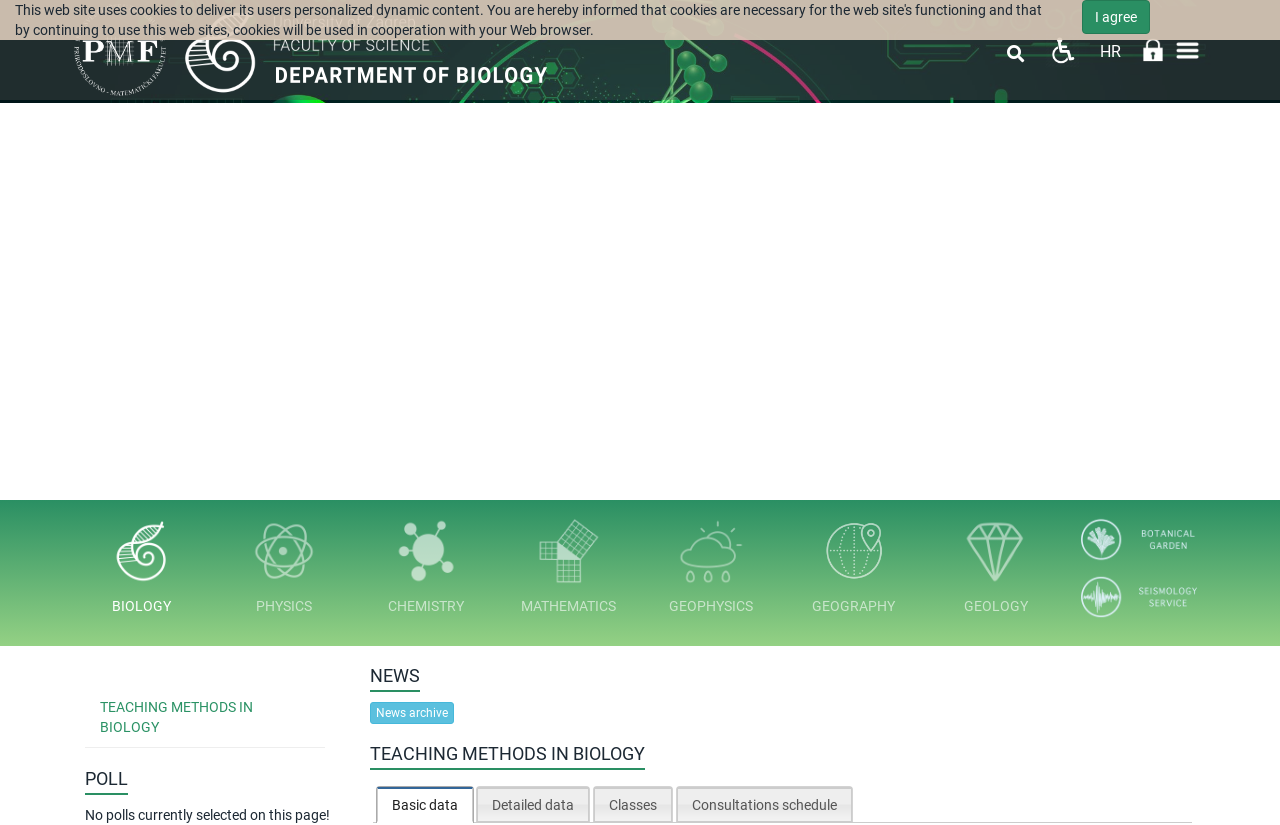How many images are there in the top-left corner?
Look at the screenshot and give a one-word or phrase answer.

3